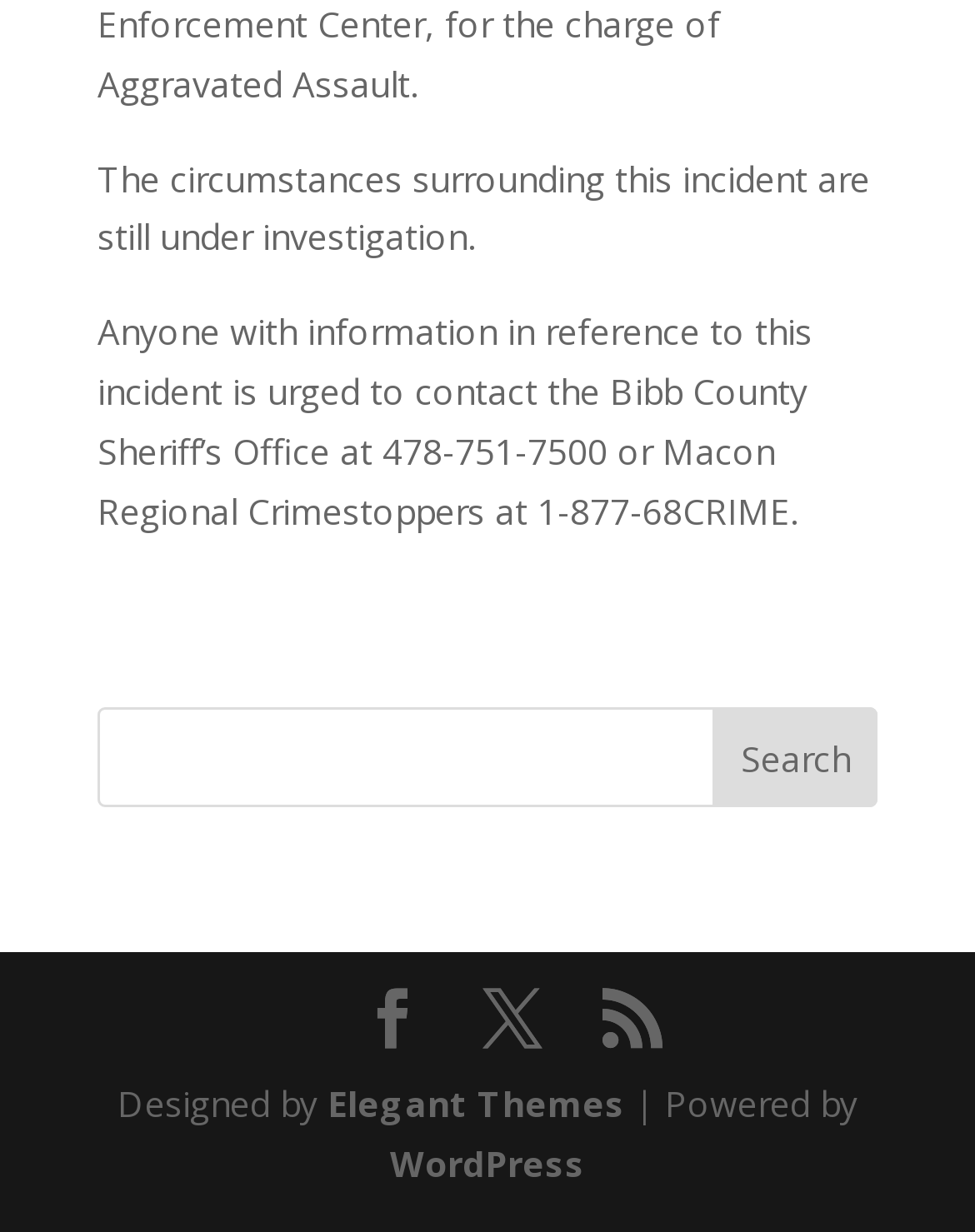Respond to the following question with a brief word or phrase:
What is the current status of the incident?

Under investigation